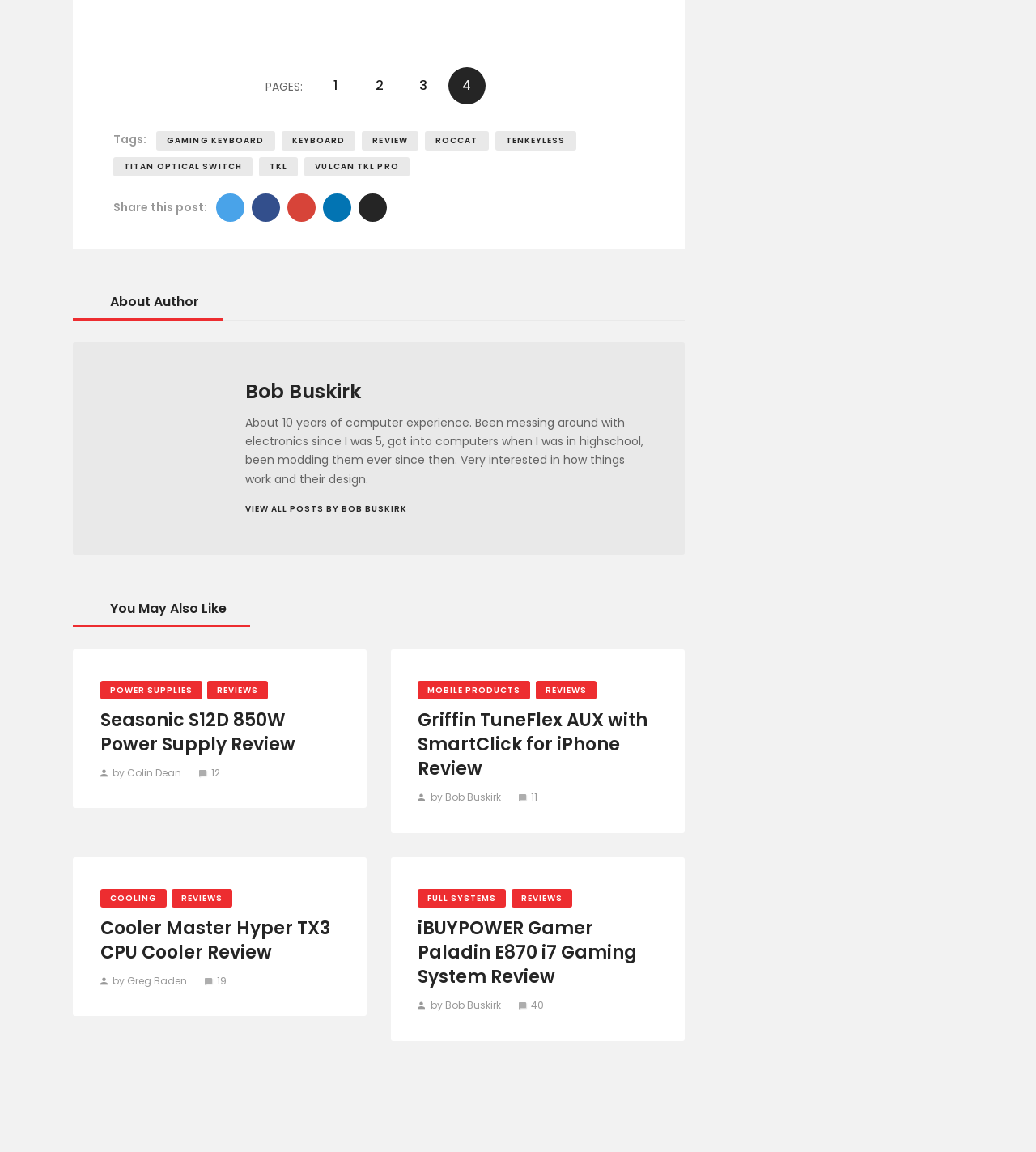Identify the bounding box for the given UI element using the description provided. Coordinates should be in the format (top-left x, top-left y, bottom-right x, bottom-right y) and must be between 0 and 1. Here is the description: by Bob Buskirk

[0.403, 0.867, 0.499, 0.879]